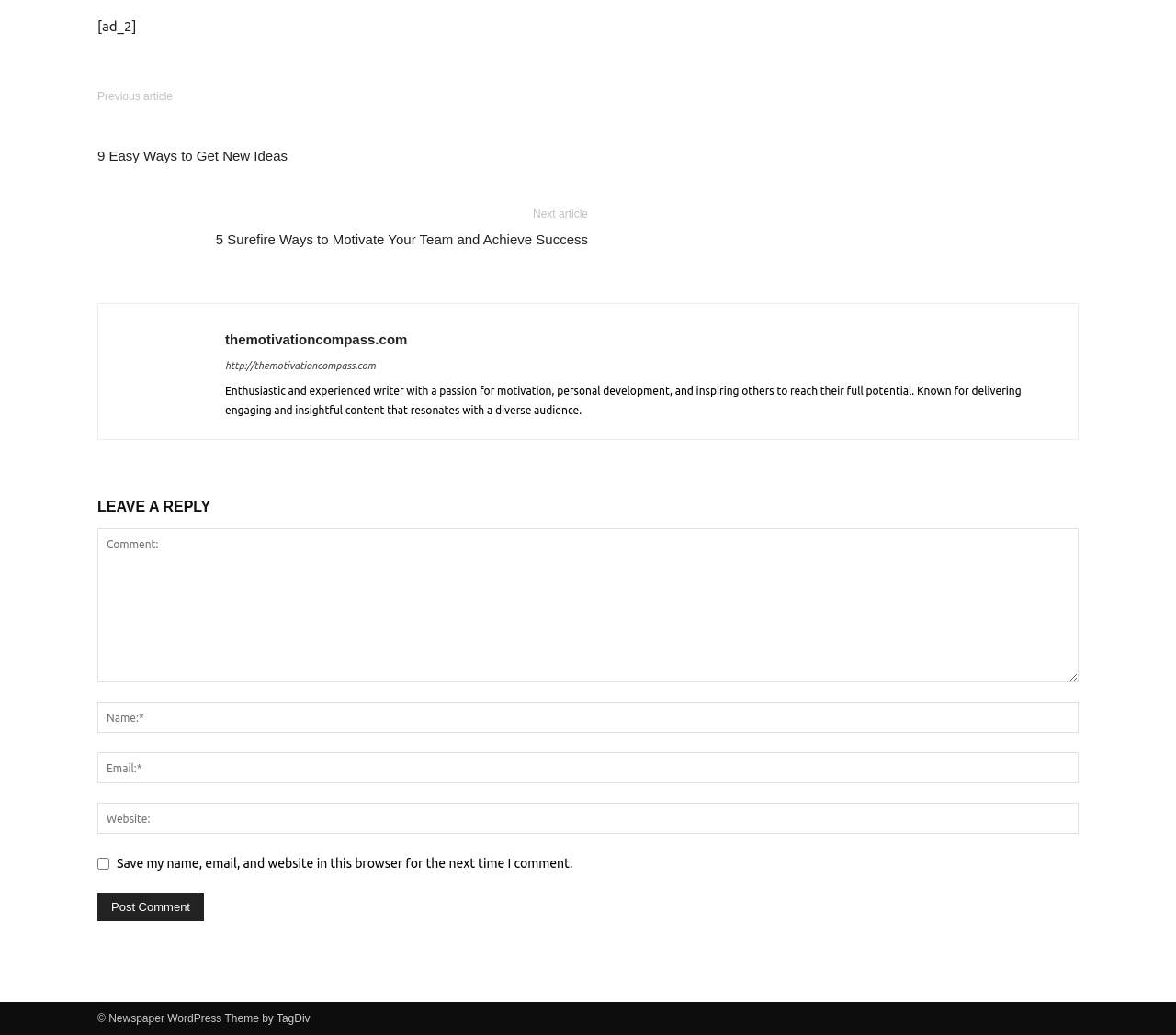Highlight the bounding box of the UI element that corresponds to this description: "name="comment" placeholder="Comment:"".

[0.083, 0.511, 0.917, 0.66]